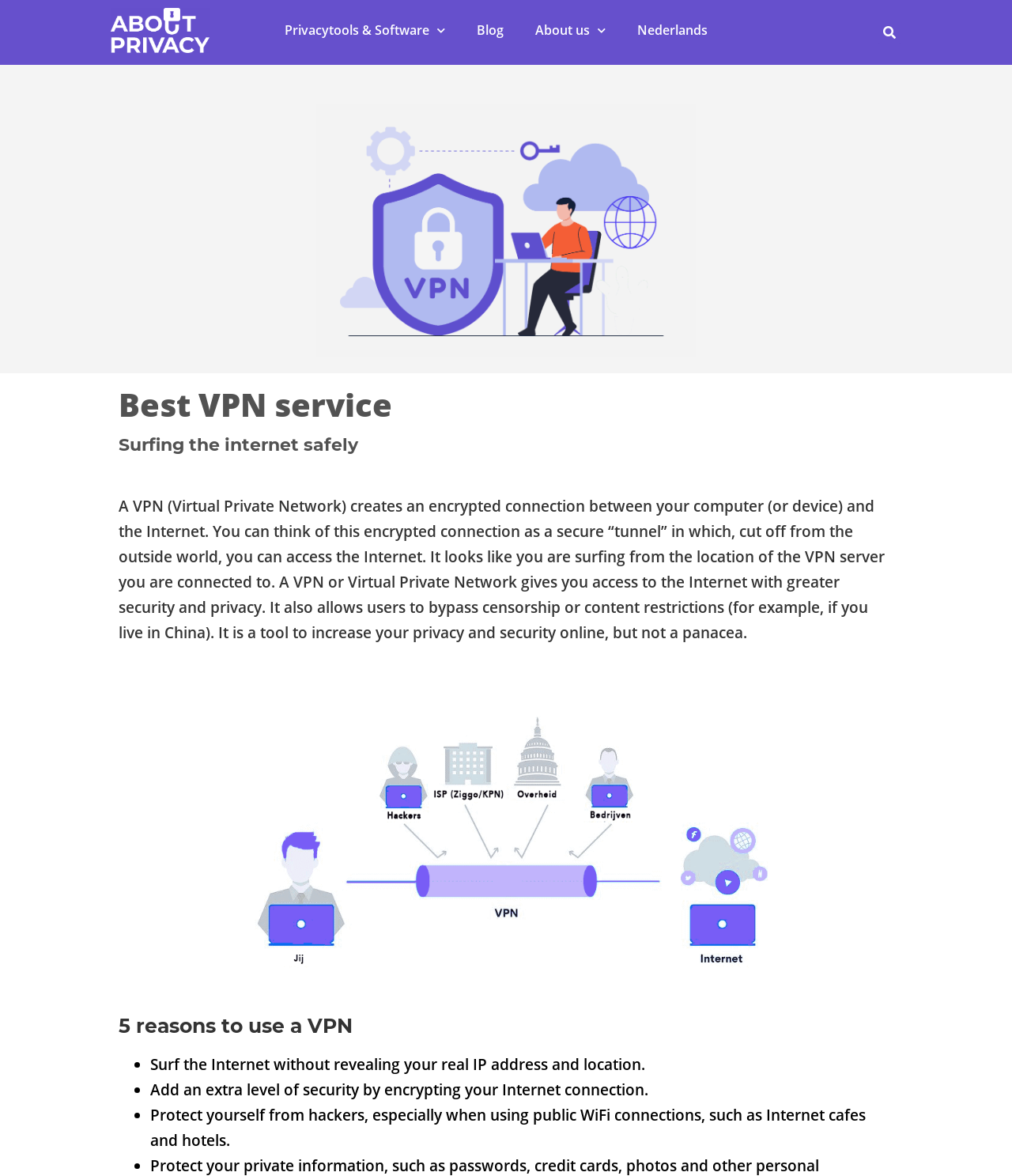Generate an in-depth caption that captures all aspects of the webpage.

The webpage is about the best VPN service, focusing on online privacy and security. At the top left corner, there is a logo of "About Privacy White" with a link to the homepage. Next to it, there are several links to different sections of the website, including "Privacytools & Software", "Blog", "About us", and "Nederlands". On the top right corner, there is a search bar with a "Search" button.

Below the navigation menu, there are two headings: "Best VPN service" and "Surfing the internet safely". The main content of the page starts with a paragraph explaining what a VPN is and how it works, describing it as a secure "tunnel" that allows users to access the Internet with greater security and privacy. The text continues to discuss the benefits of using a VPN, including increasing privacy and security online.

On the right side of the page, there is an image related to the best VPN of 2023. Below the image, there is a heading "5 reasons to use a VPN" followed by a list of five points, each marked with a bullet point. The list explains the advantages of using a VPN, including surfing the Internet without revealing one's real IP address and location, adding an extra level of security by encrypting the Internet connection, and protecting oneself from hackers when using public WiFi connections.